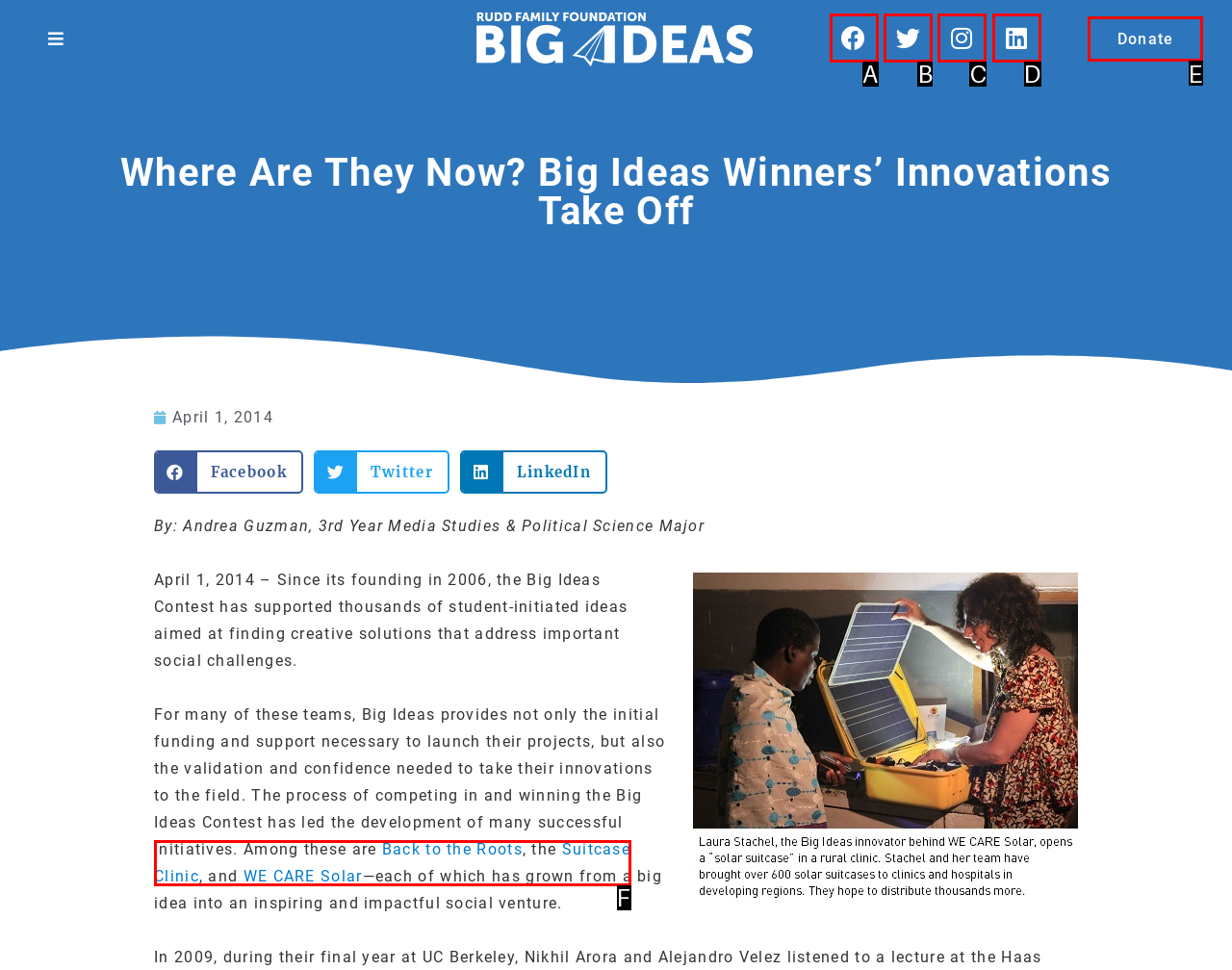Choose the HTML element that best fits the given description: Suitcase Clinic. Answer by stating the letter of the option.

F